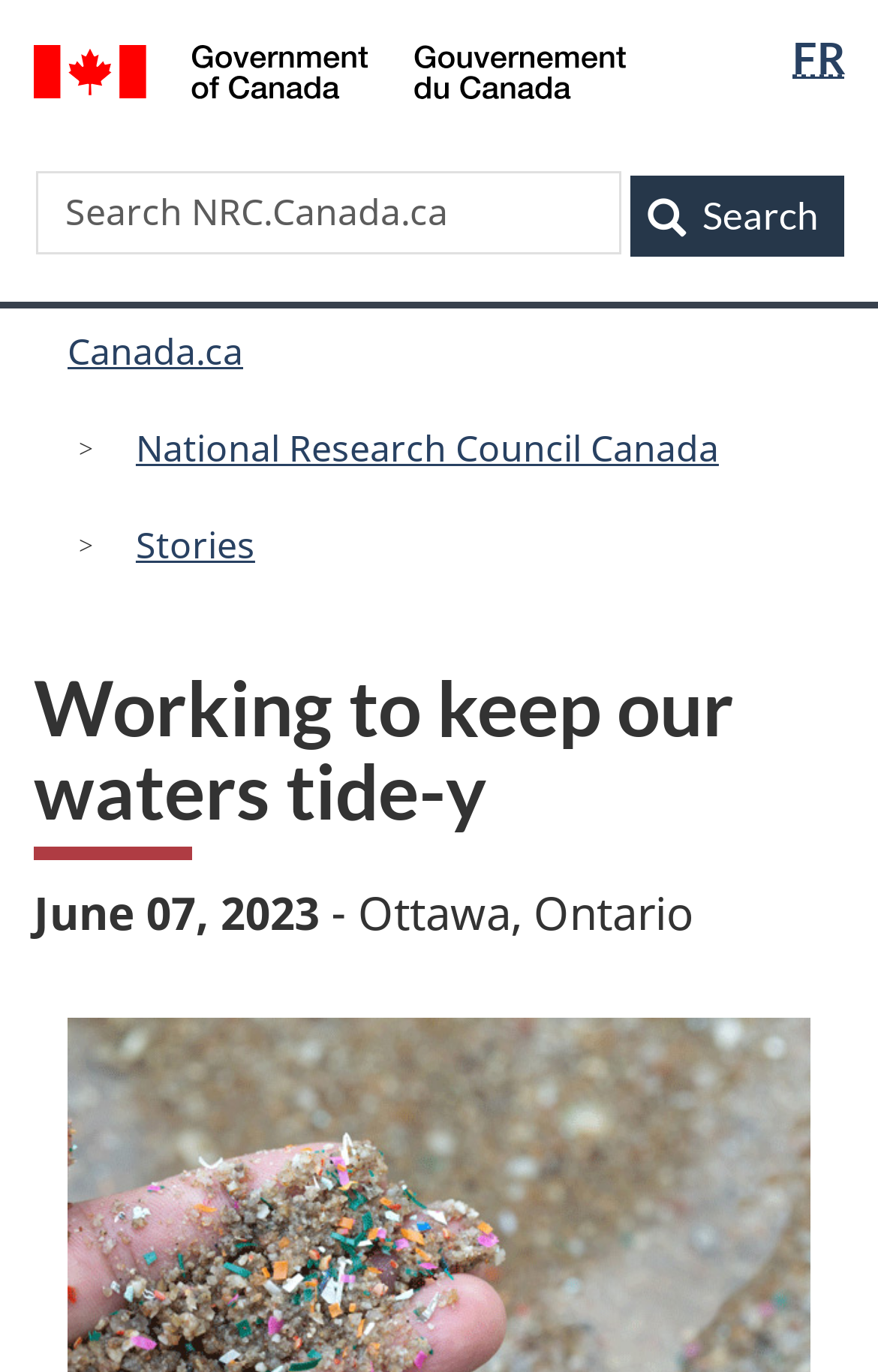Find the bounding box of the UI element described as follows: "Vacancy".

None